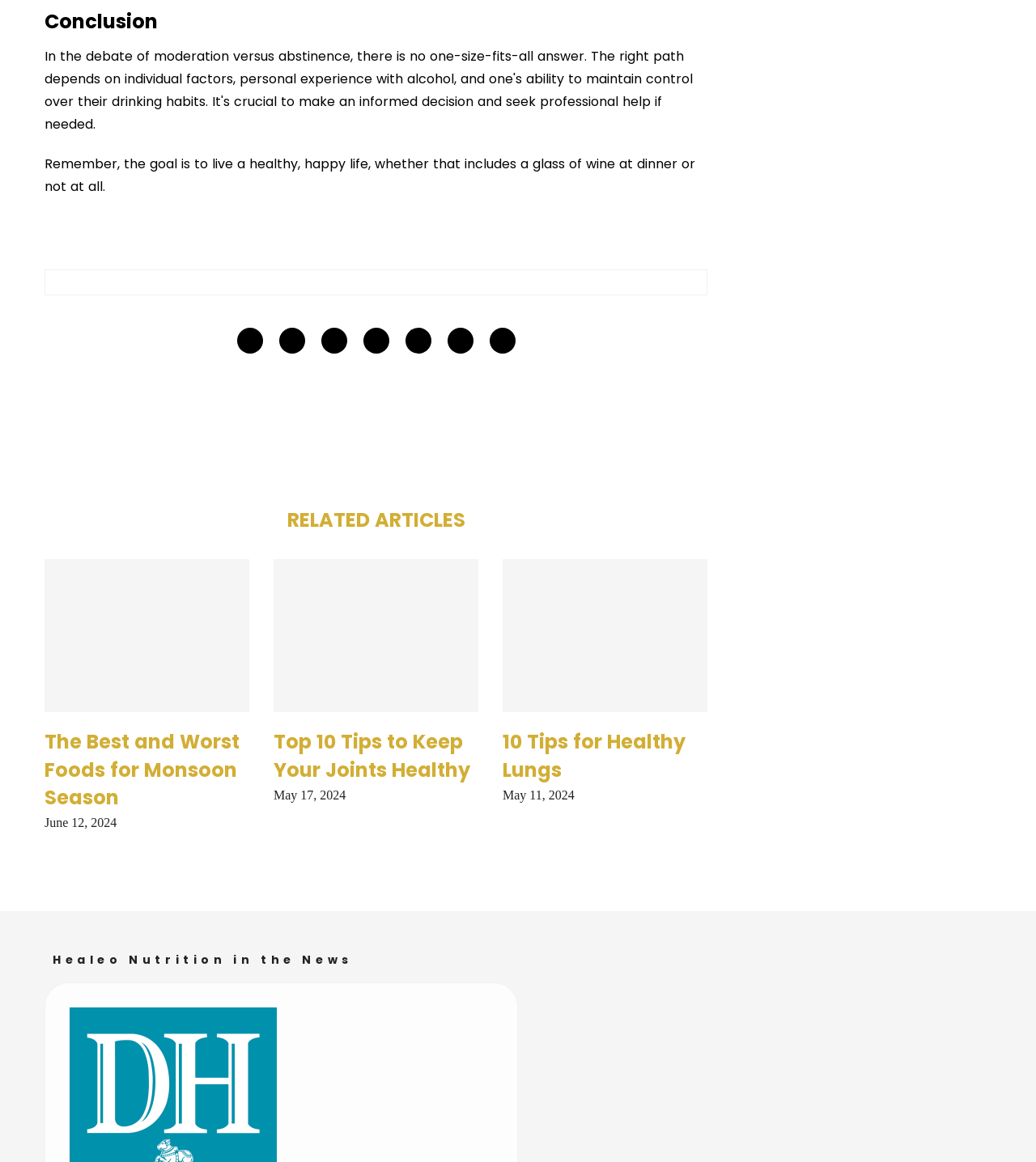Specify the bounding box coordinates of the area that needs to be clicked to achieve the following instruction: "click the link to read 'The Best and Worst Foods for Monsoon Season'".

[0.043, 0.627, 0.231, 0.698]